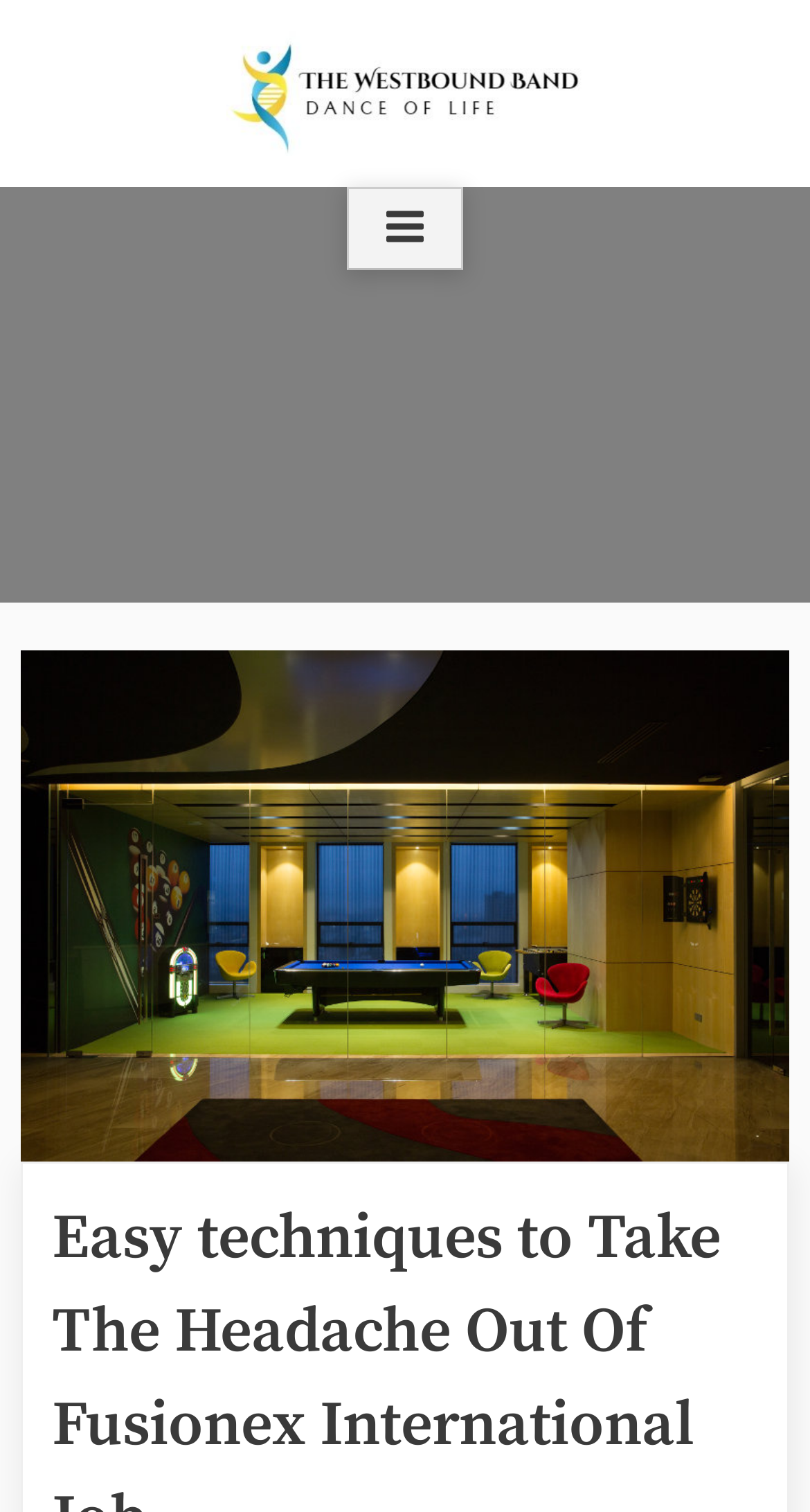Determine the bounding box coordinates for the HTML element described here: "aria-label="Toggle Primary Menu"".

[0.428, 0.124, 0.572, 0.178]